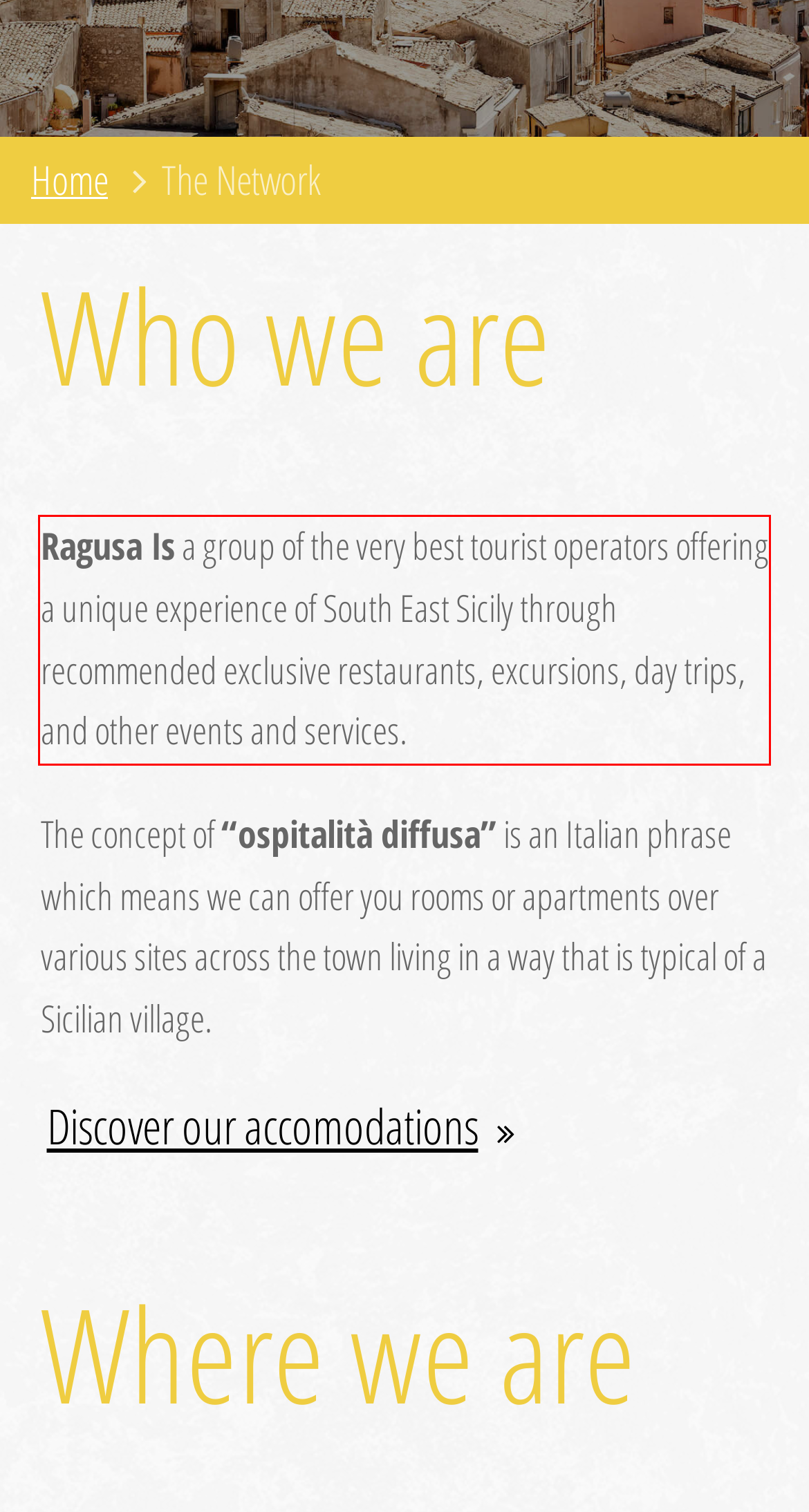You are looking at a screenshot of a webpage with a red rectangle bounding box. Use OCR to identify and extract the text content found inside this red bounding box.

Ragusa Is a group of the very best tourist operators offering a unique experience of South East Sicily through recommended exclusive restaurants, excursions, day trips, and other events and services.